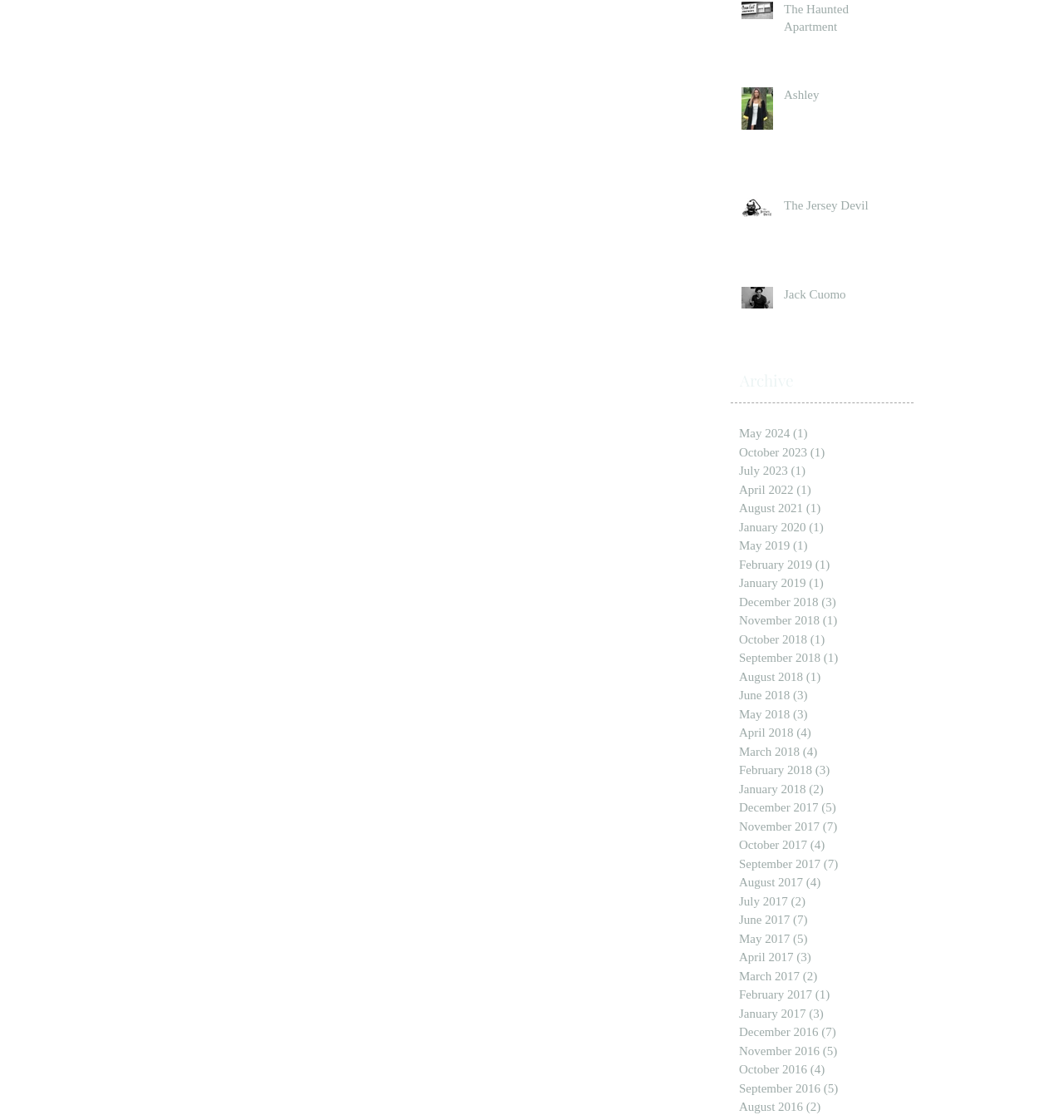Identify the bounding box coordinates of the element that should be clicked to fulfill this task: "Explore posts from May 2024". The coordinates should be provided as four float numbers between 0 and 1, i.e., [left, top, right, bottom].

[0.695, 0.379, 0.859, 0.396]